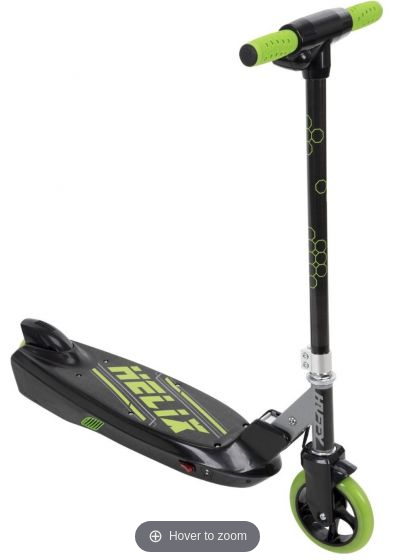Explain the contents of the image with as much detail as possible.

The image showcases the Huffy Helix Electric Scooter, designed for fun and practicality. The scooter features a sleek black frame adorned with vibrant green accents, contributing to its eye-catching modern aesthetic. The deck is wide enough for stability while riding, and the handlebars are equipped with textured grips for enhanced control. This scooter strikes a balance between youthfulness and performance, making it an appealing choice for kids. Additionally, a "Hover to zoom" prompt invites viewers to examine the details closely, allowing them to appreciate the craftsmanship and design elements that define this electric scooter.